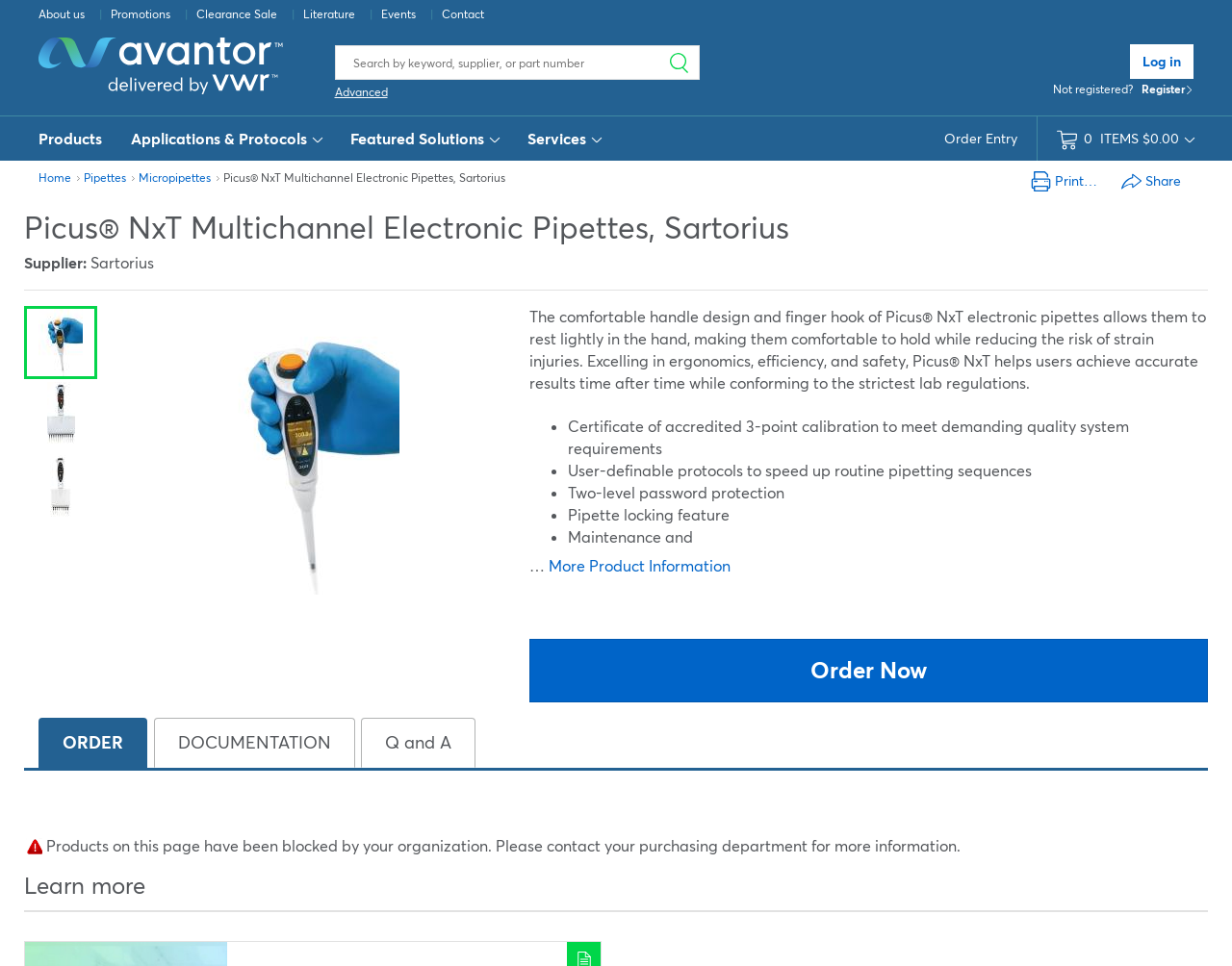What is the purpose of the 'Certificate of accredited 3-point calibration'?
Using the image as a reference, answer the question with a short word or phrase.

Meet quality system requirements